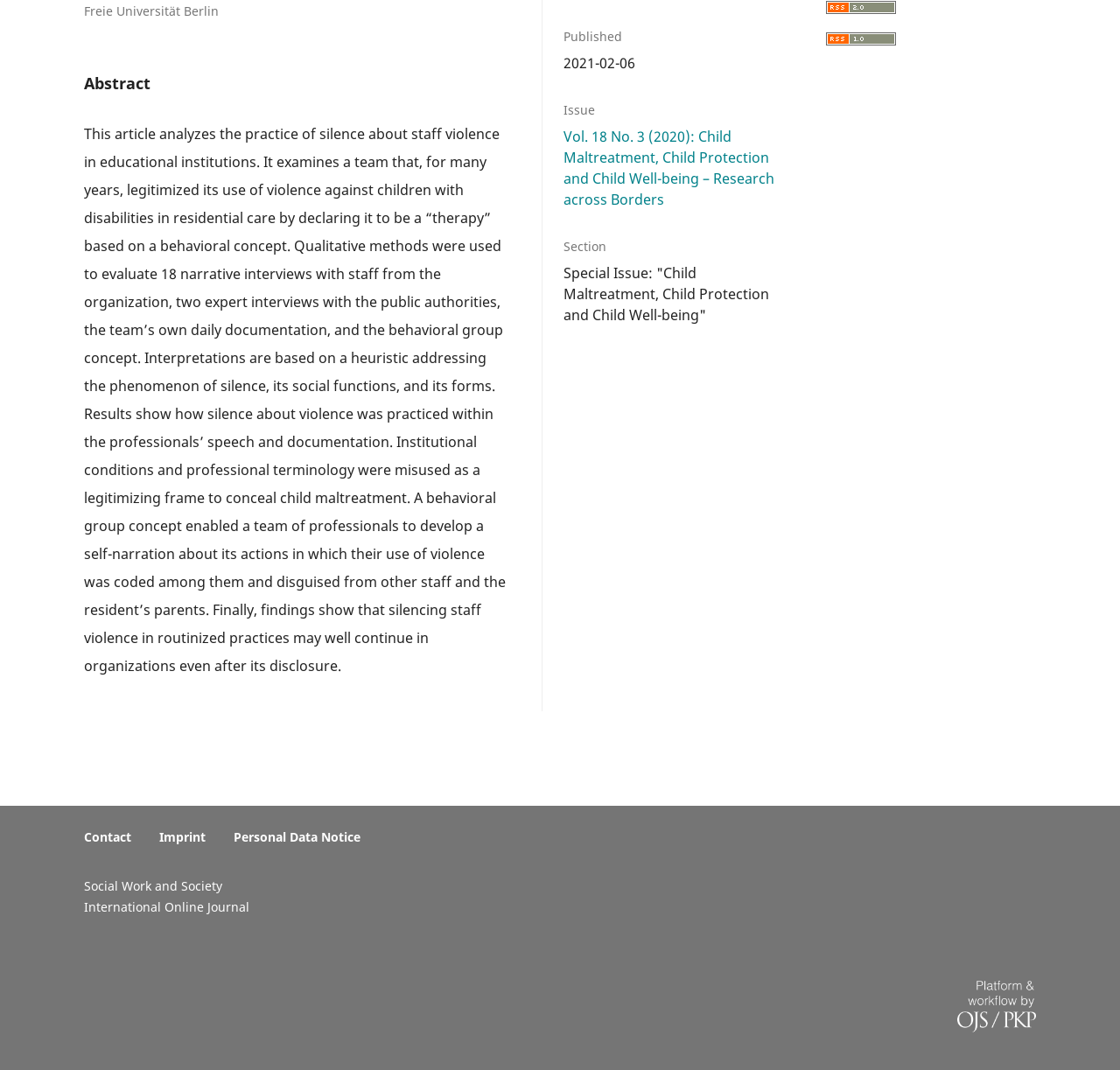Identify the bounding box coordinates for the UI element described as follows: "Personal Data Notice". Ensure the coordinates are four float numbers between 0 and 1, formatted as [left, top, right, bottom].

[0.209, 0.774, 0.322, 0.79]